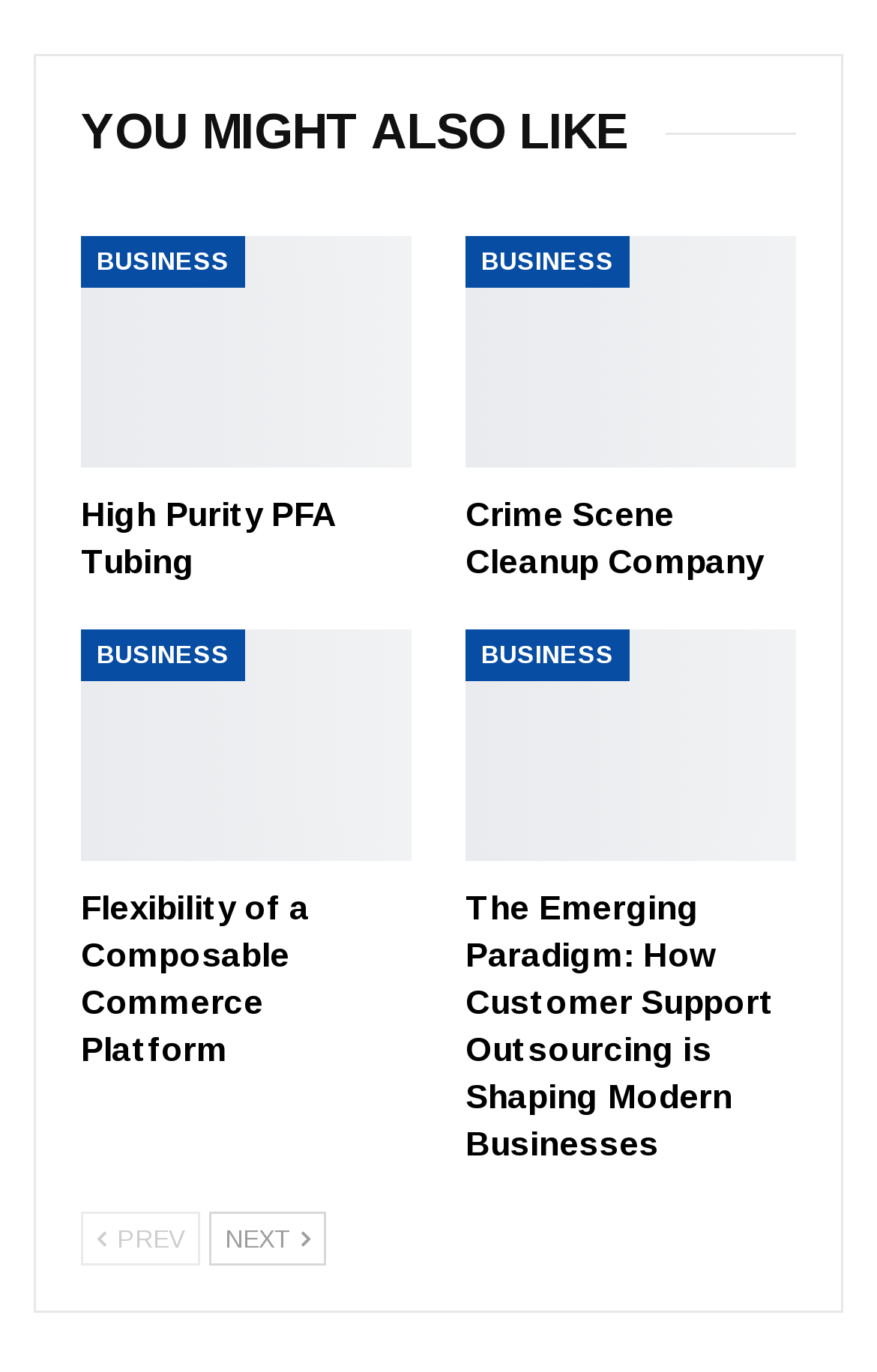How many navigation buttons are there?
Look at the screenshot and respond with a single word or phrase.

2